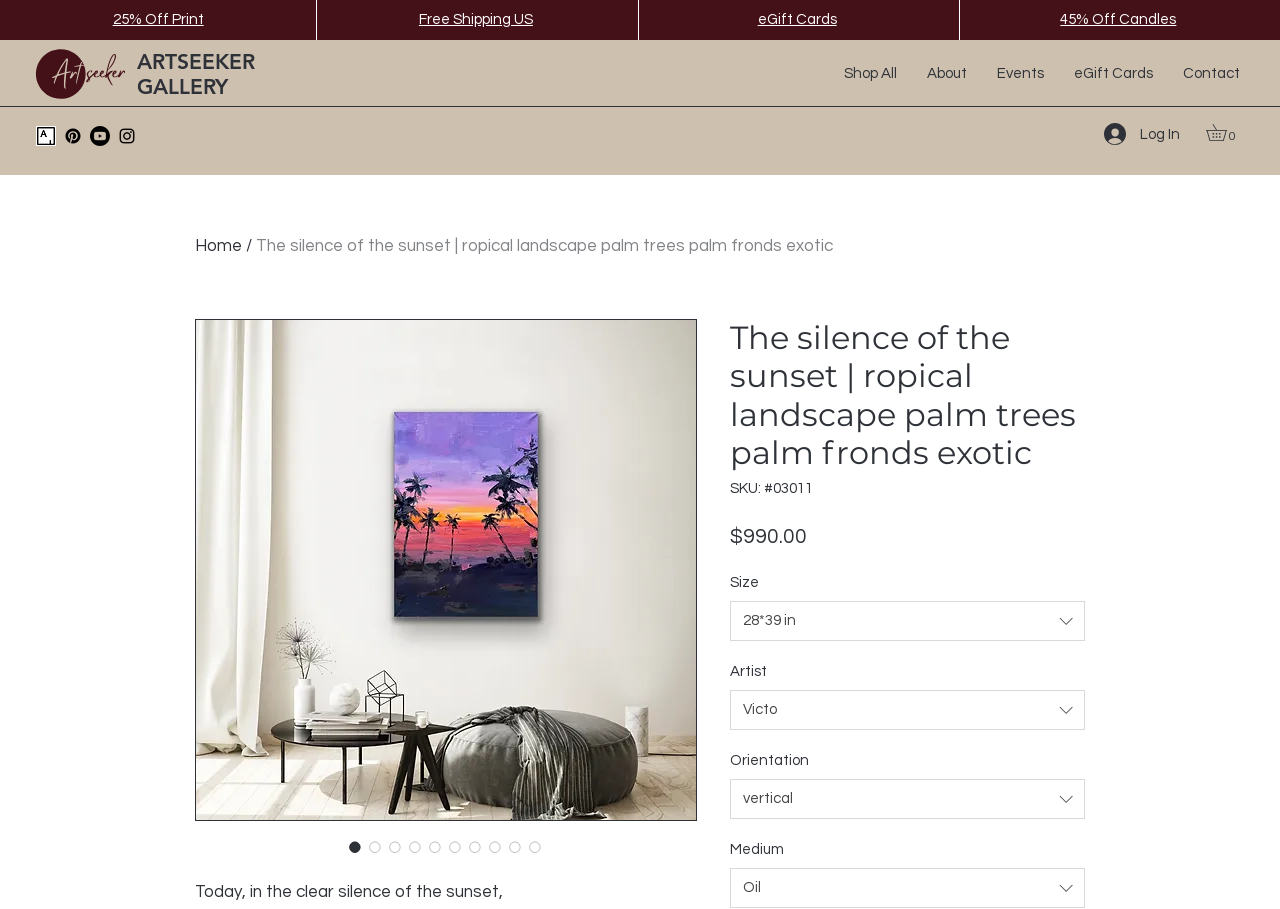Use a single word or phrase to answer the question:
What is the name of the artist of the artwork?

Victo